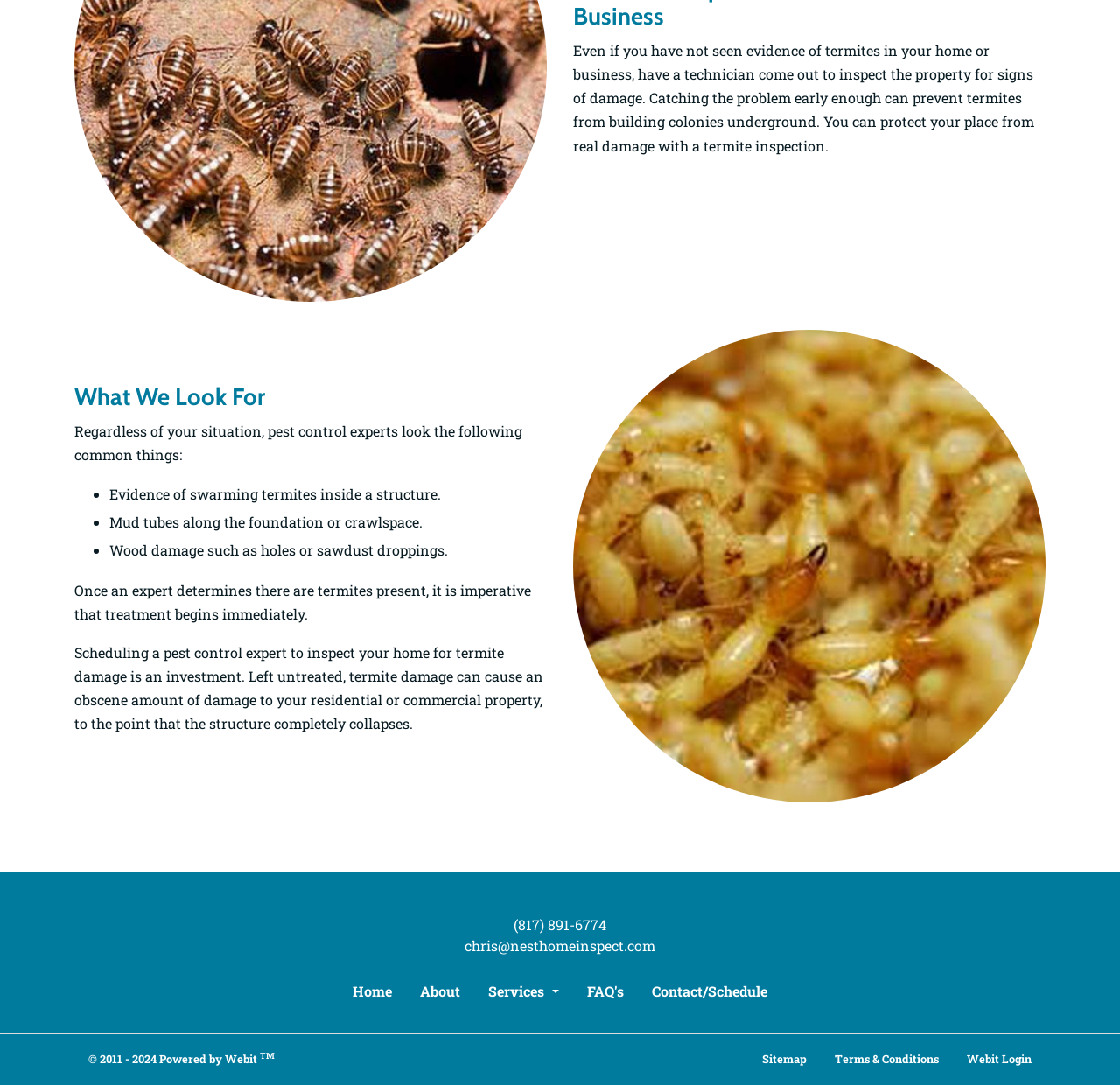What is the importance of scheduling a pest control expert to inspect a home?
Using the image, respond with a single word or phrase.

Investment